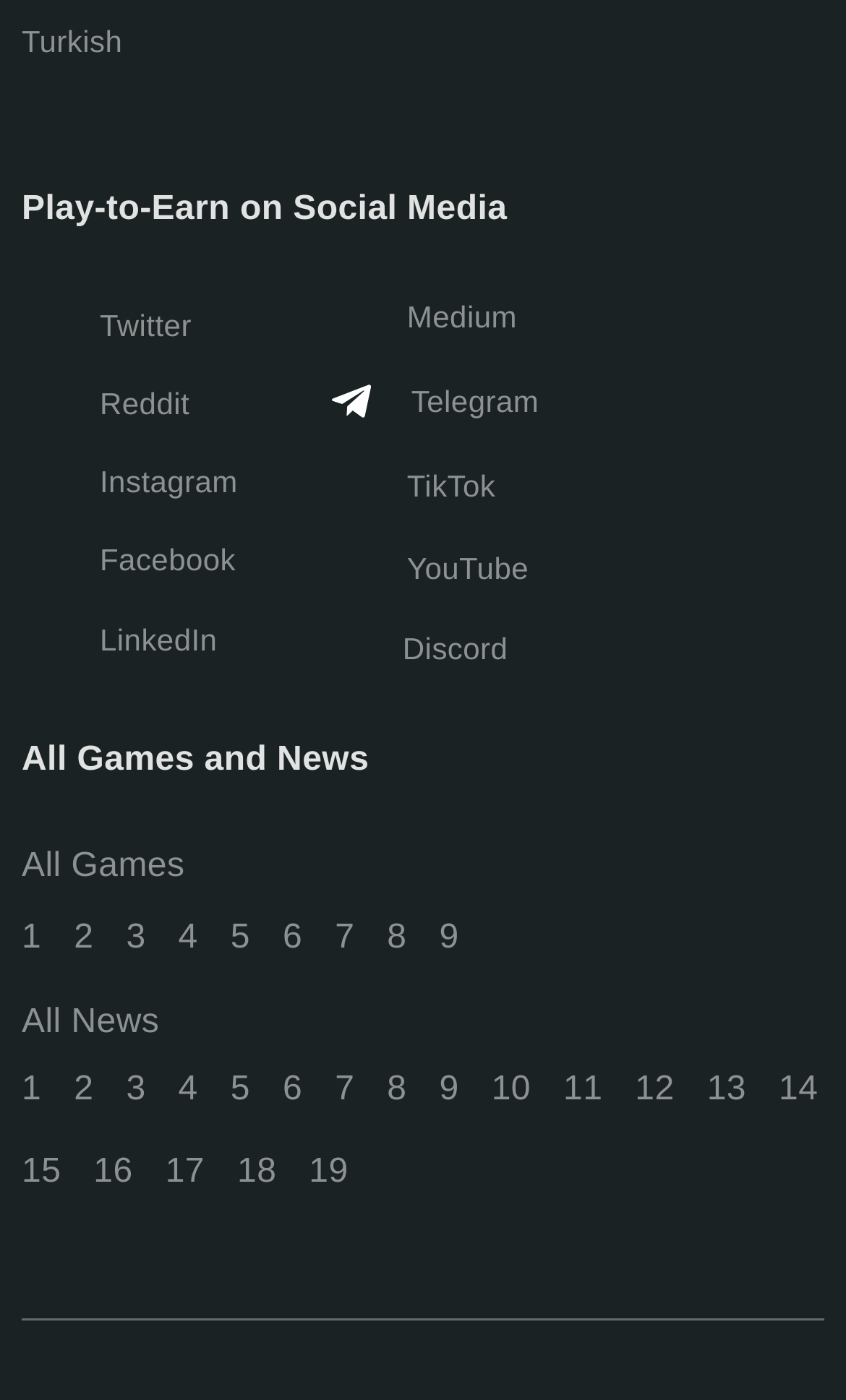How many links are there under the 'All Games' category?
Use the screenshot to answer the question with a single word or phrase.

9